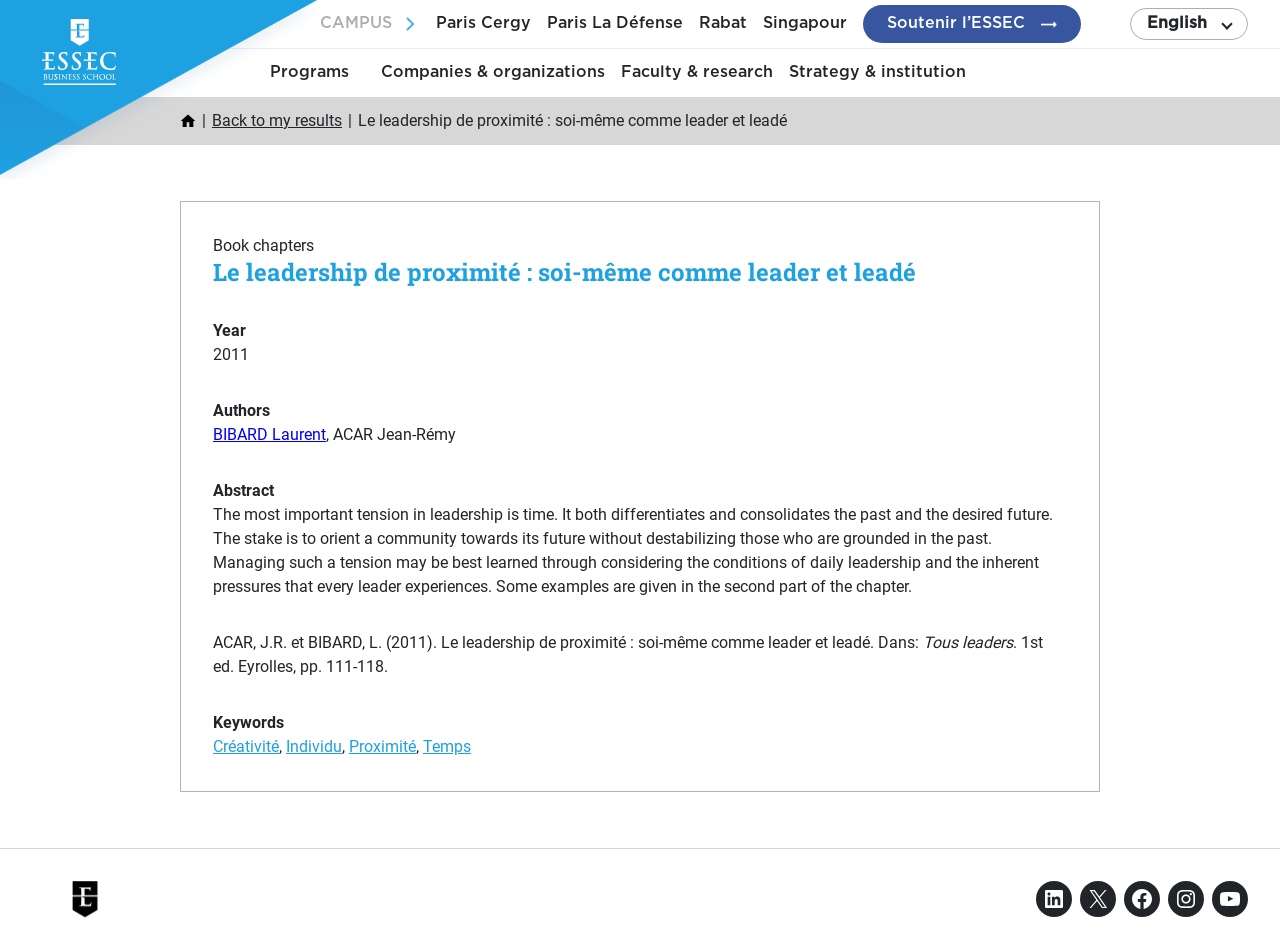What is the name of the institution associated with this webpage?
Using the information from the image, give a concise answer in one word or a short phrase.

ESSEC